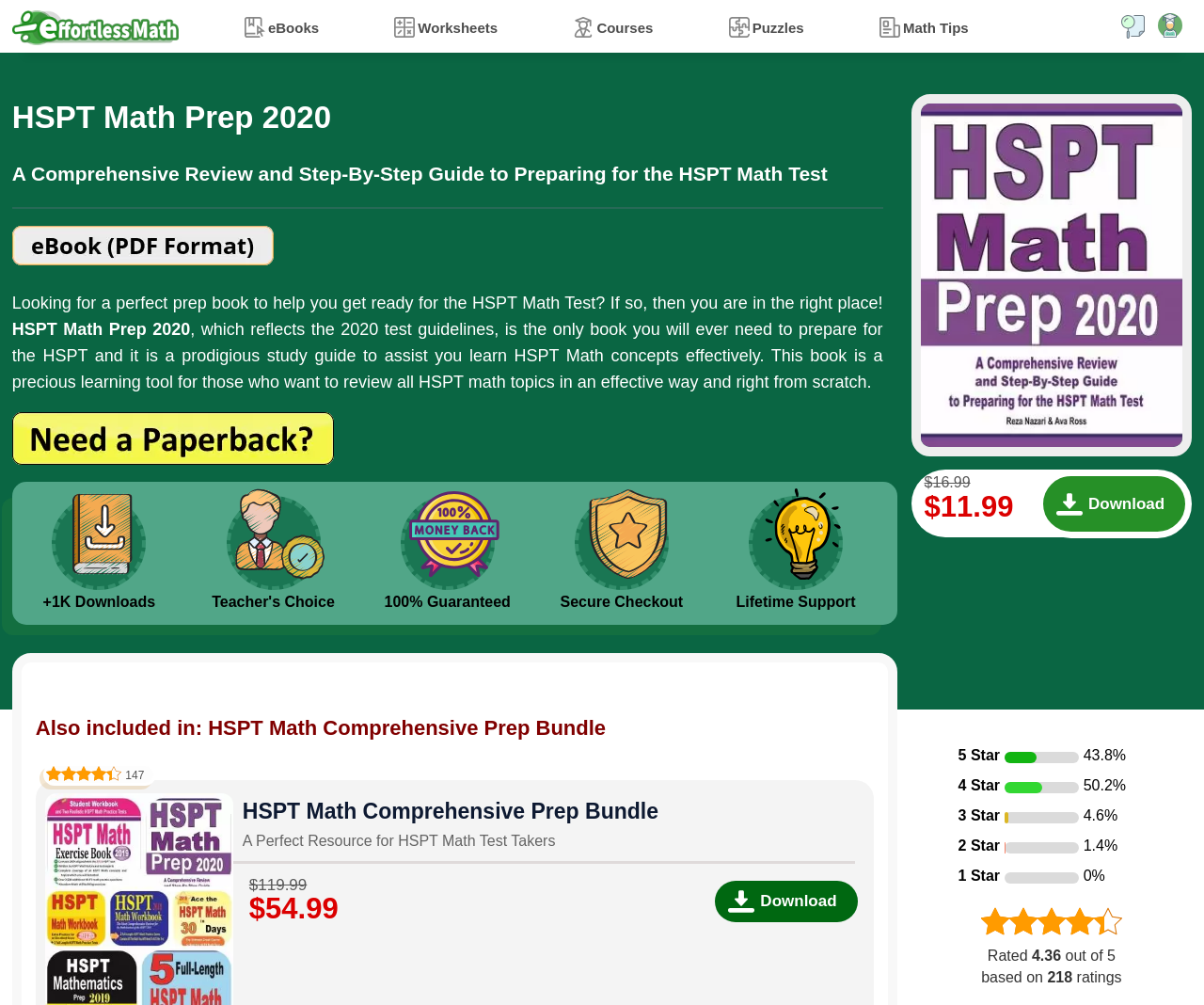Extract the main title from the webpage.

HSPT Math Prep 2020
A Comprehensive Review and Step-By-Step Guide to Preparing for the HSPT Math Test